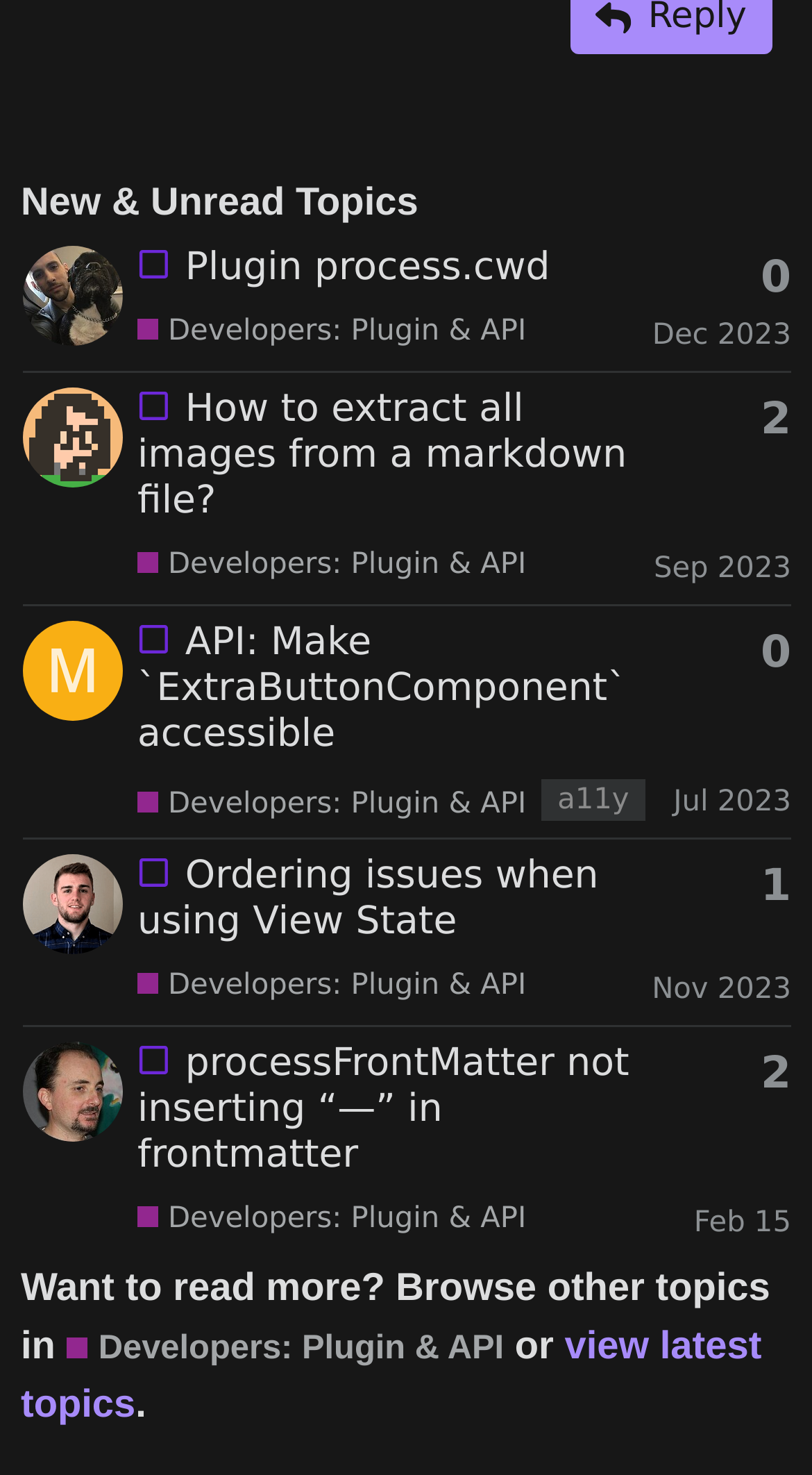Please determine the bounding box coordinates of the element to click on in order to accomplish the following task: "See all posts". Ensure the coordinates are four float numbers ranging from 0 to 1, i.e., [left, top, right, bottom].

None